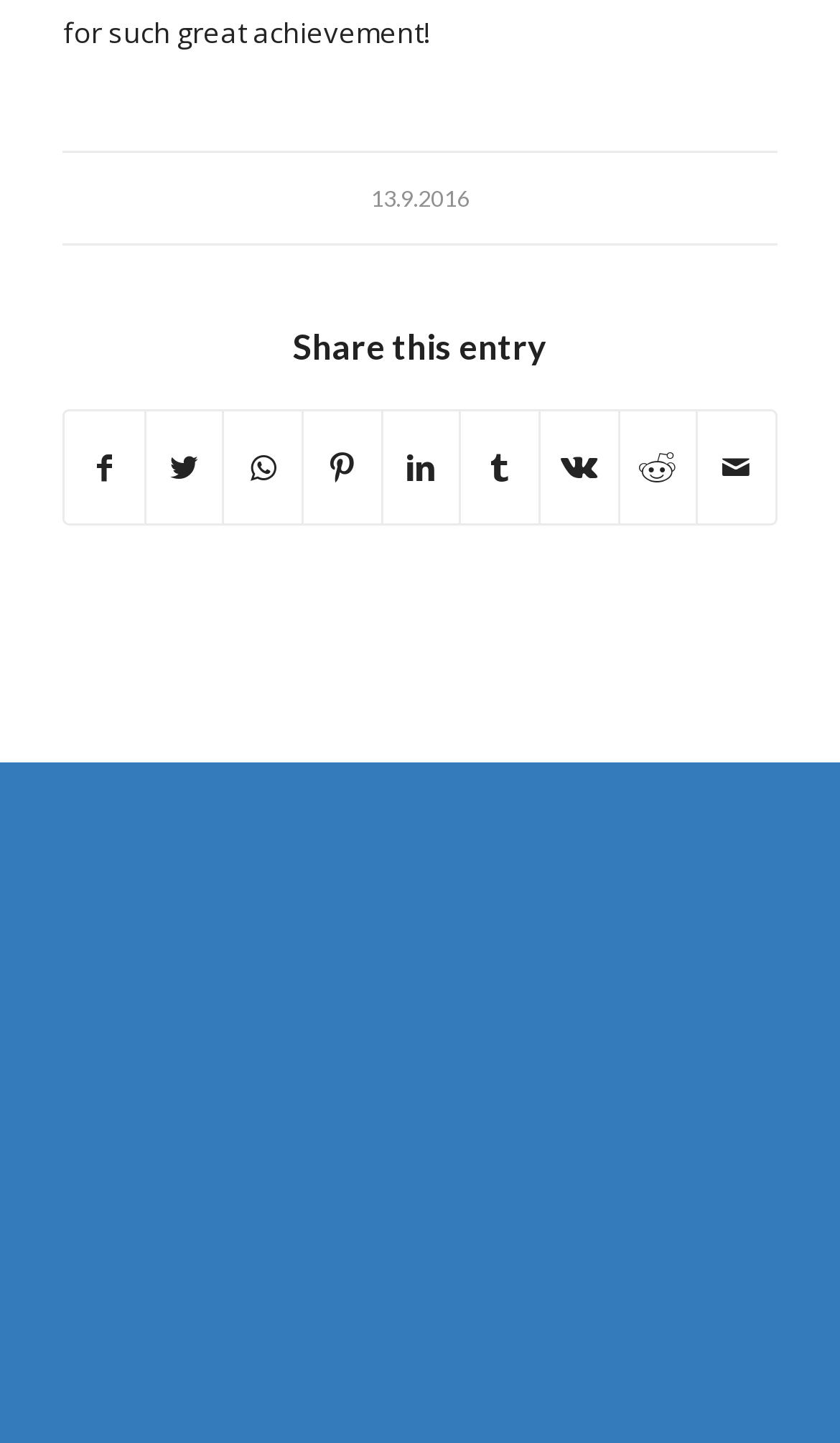Please locate the bounding box coordinates of the element that needs to be clicked to achieve the following instruction: "Share on Facebook". The coordinates should be four float numbers between 0 and 1, i.e., [left, top, right, bottom].

[0.078, 0.285, 0.171, 0.363]